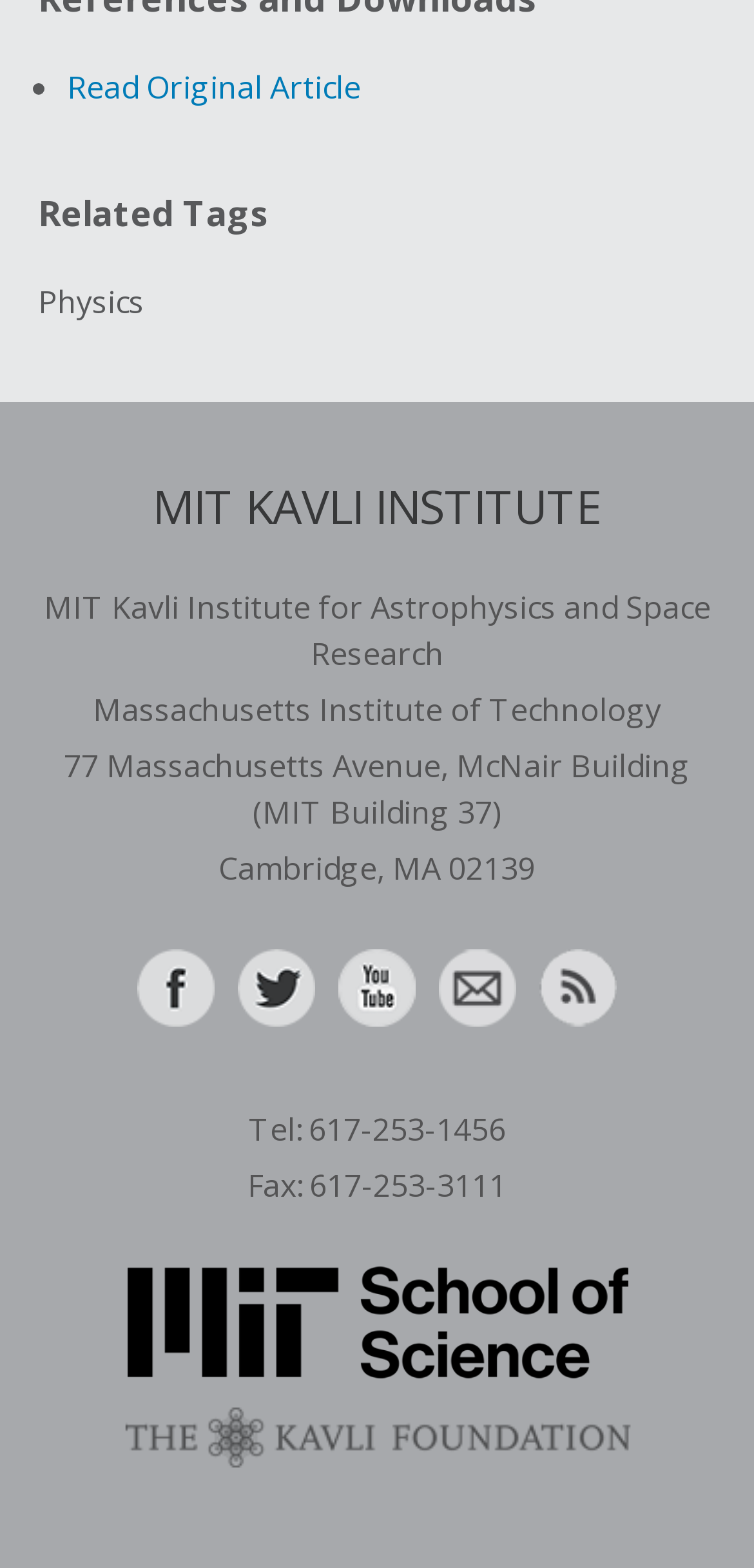Please find the bounding box coordinates of the element that you should click to achieve the following instruction: "Explore Physics". The coordinates should be presented as four float numbers between 0 and 1: [left, top, right, bottom].

[0.05, 0.179, 0.191, 0.206]